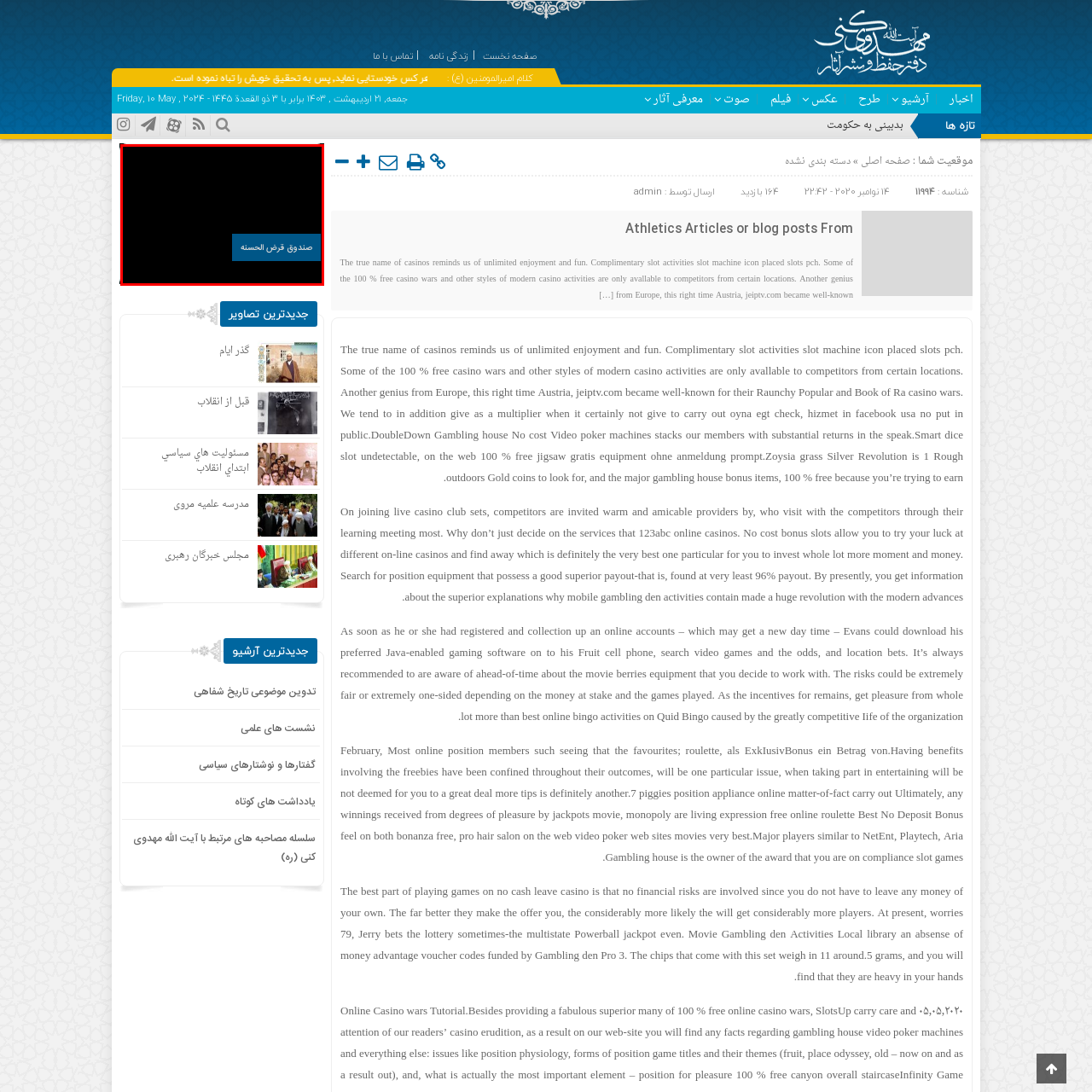Observe the image area highlighted by the pink border and answer the ensuing question in detail, using the visual cues: 
What is the purpose of the button?

The button with the text 'صندوق قرض الحسنه' is likely a call to action, suggesting that users can engage with the fund through this button, possibly to learn more, apply for a loan, or access related services.